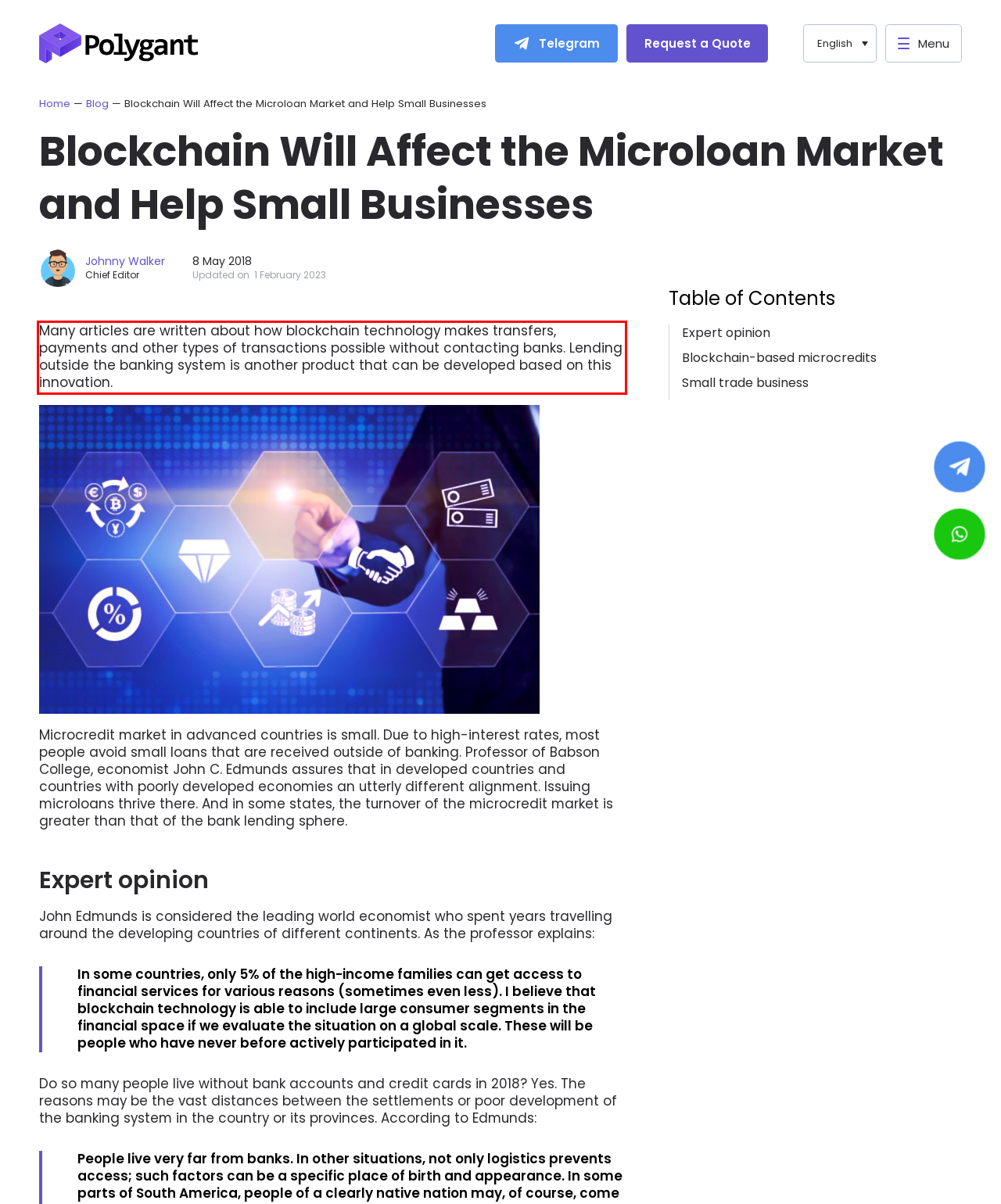There is a UI element on the webpage screenshot marked by a red bounding box. Extract and generate the text content from within this red box.

Many articles are written about how blockchain technology makes transfers, payments and other types of transactions possible without contacting banks. Lending outside the banking system is another product that can be developed based on this innovation.